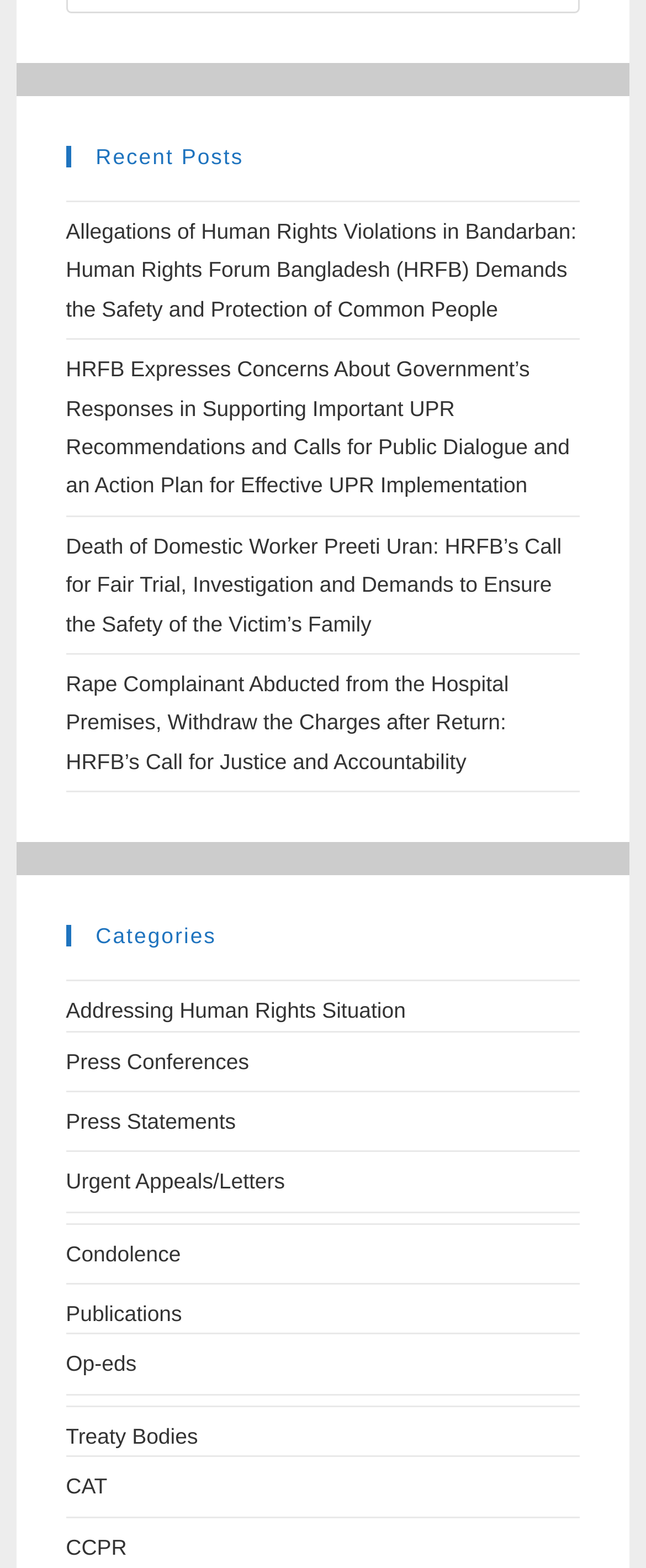Identify the bounding box for the UI element that is described as follows: "Addressing Human Rights Situation".

[0.102, 0.636, 0.628, 0.652]